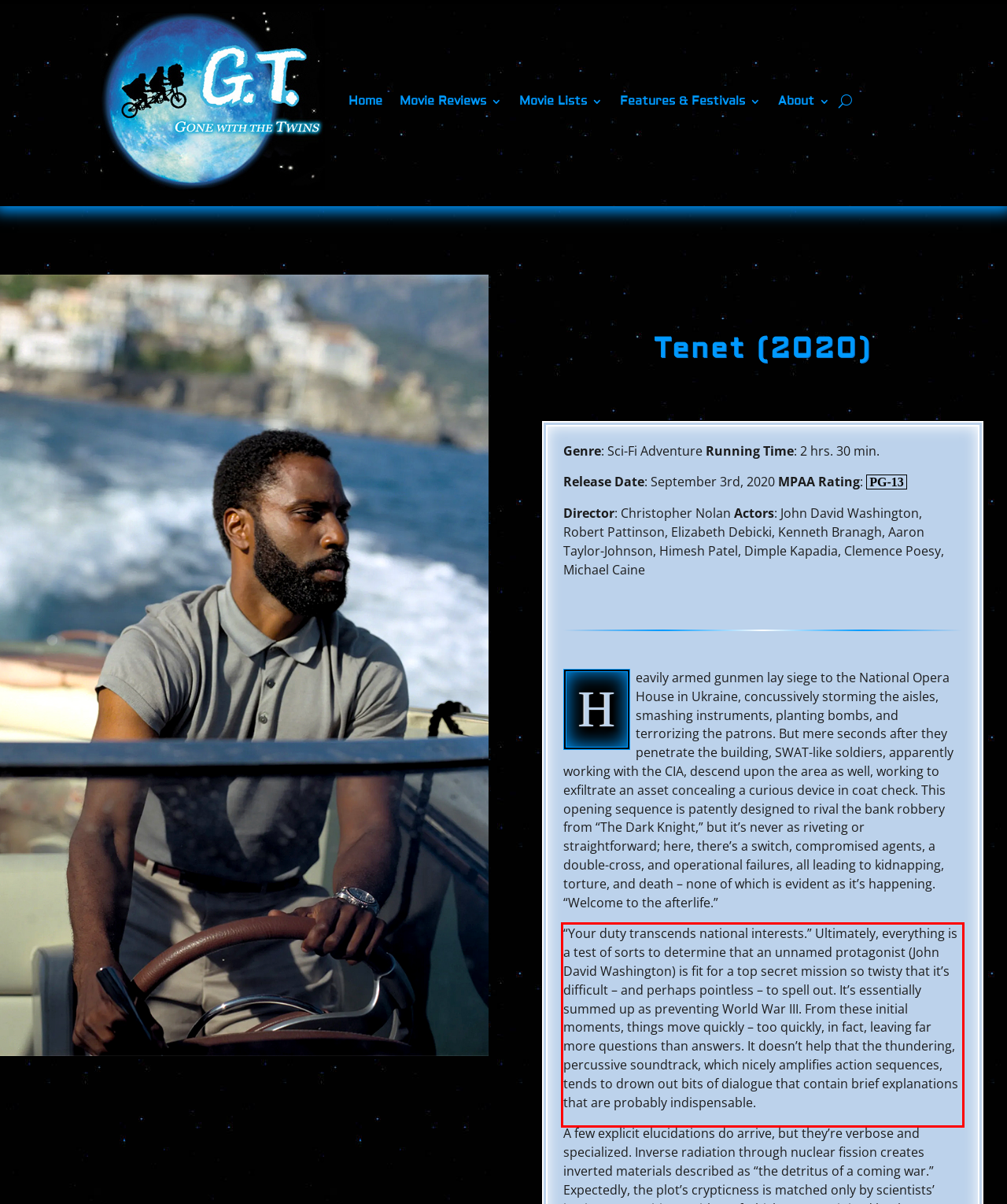You are looking at a screenshot of a webpage with a red rectangle bounding box. Use OCR to identify and extract the text content found inside this red bounding box.

“Your duty transcends national interests.” Ultimately, everything is a test of sorts to determine that an unnamed protagonist (John David Washington) is fit for a top secret mission so twisty that it’s difficult – and perhaps pointless – to spell out. It’s essentially summed up as preventing World War III. From these initial moments, things move quickly – too quickly, in fact, leaving far more questions than answers. It doesn’t help that the thundering, percussive soundtrack, which nicely amplifies action sequences, tends to drown out bits of dialogue that contain brief explanations that are probably indispensable.